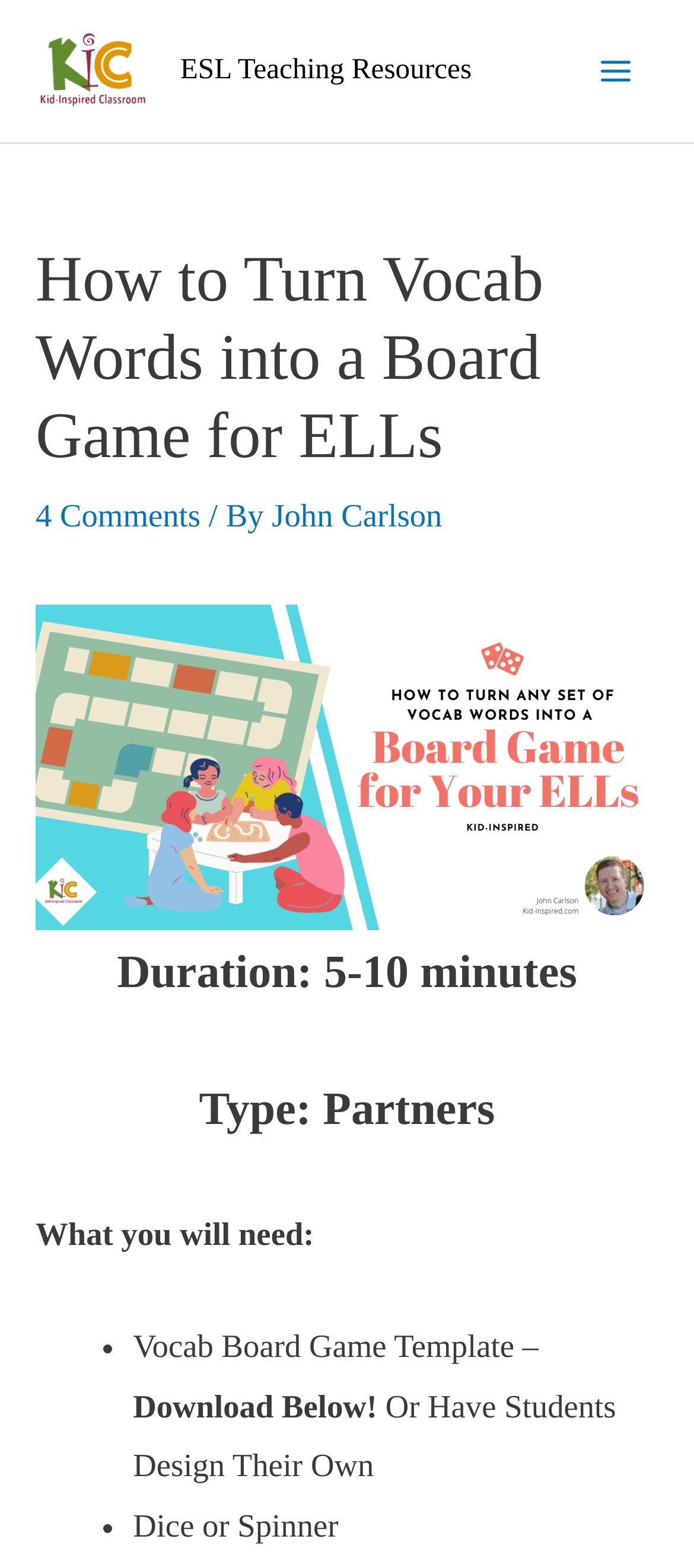Who is the author of the article?
Could you answer the question in a detailed manner, providing as much information as possible?

The author of the article is mentioned as 'John Carlson', which is linked to the author's profile or website.